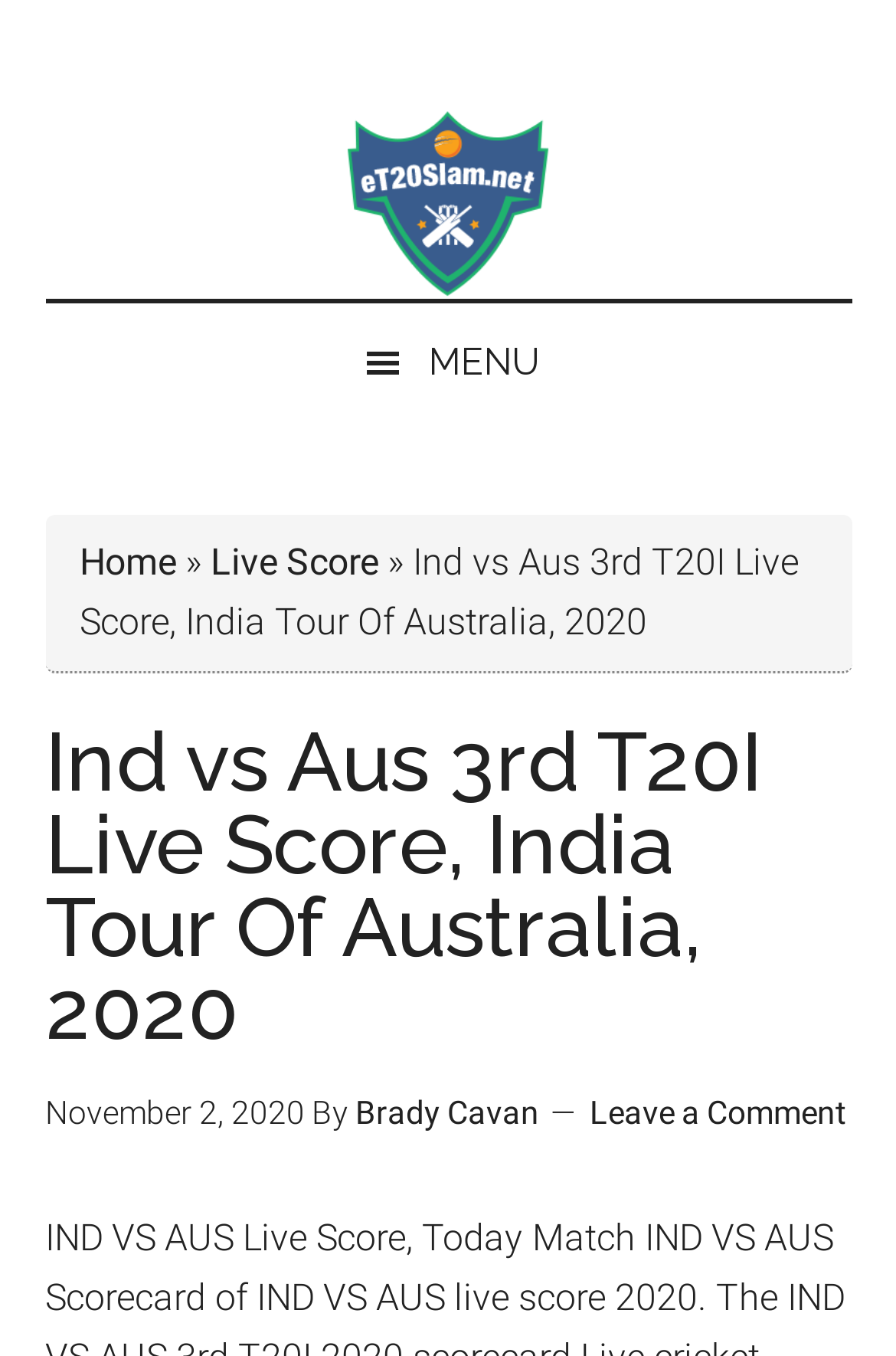How many links are there in the top menu?
Based on the visual content, answer with a single word or a brief phrase.

3